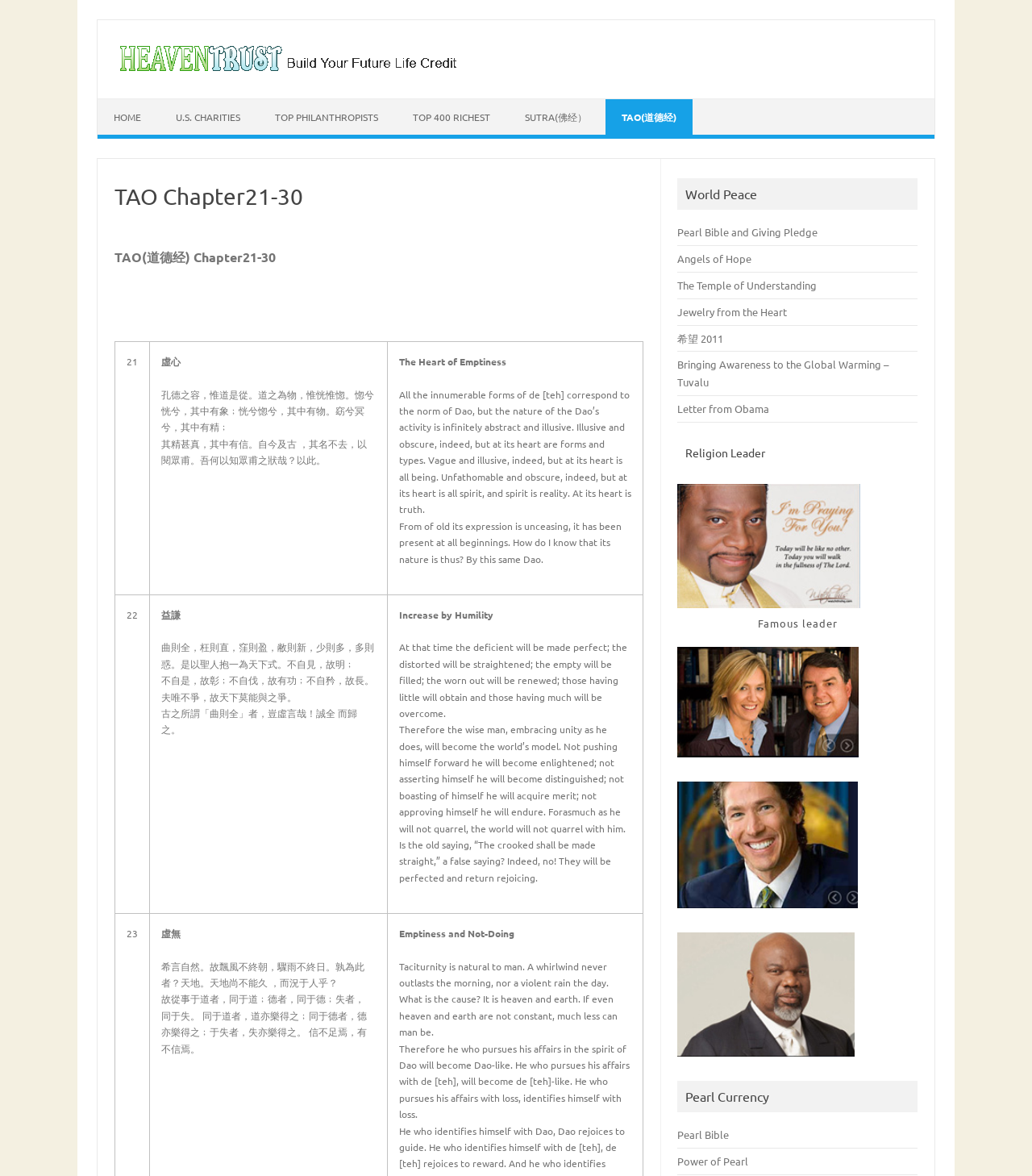Determine the bounding box coordinates in the format (top-left x, top-left y, bottom-right x, bottom-right y). Ensure all values are floating point numbers between 0 and 1. Identify the bounding box of the UI element described by: Letter from Obama

[0.657, 0.342, 0.746, 0.353]